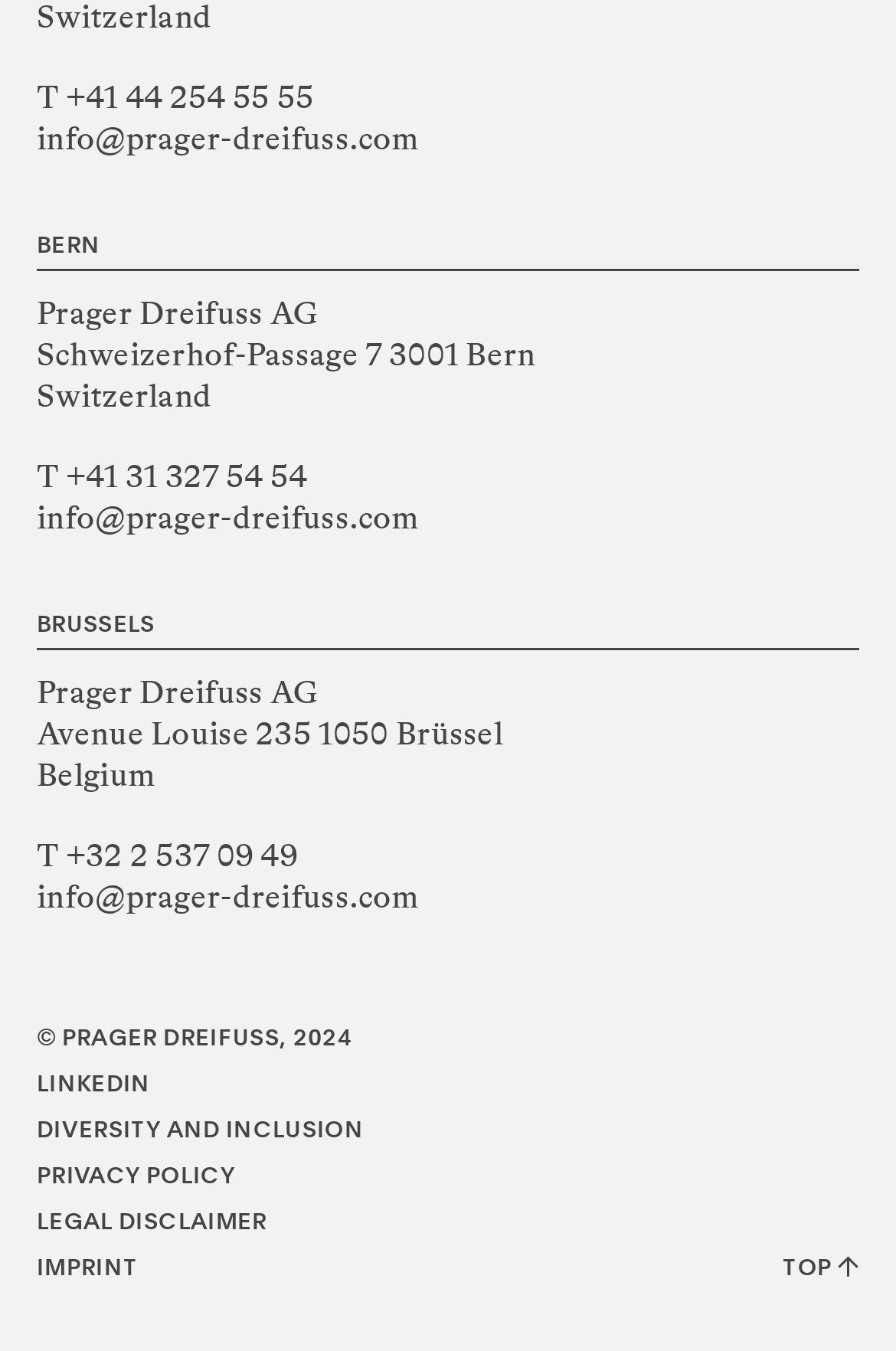Kindly respond to the following question with a single word or a brief phrase: 
What is the address in Brussels?

Avenue Louise 235